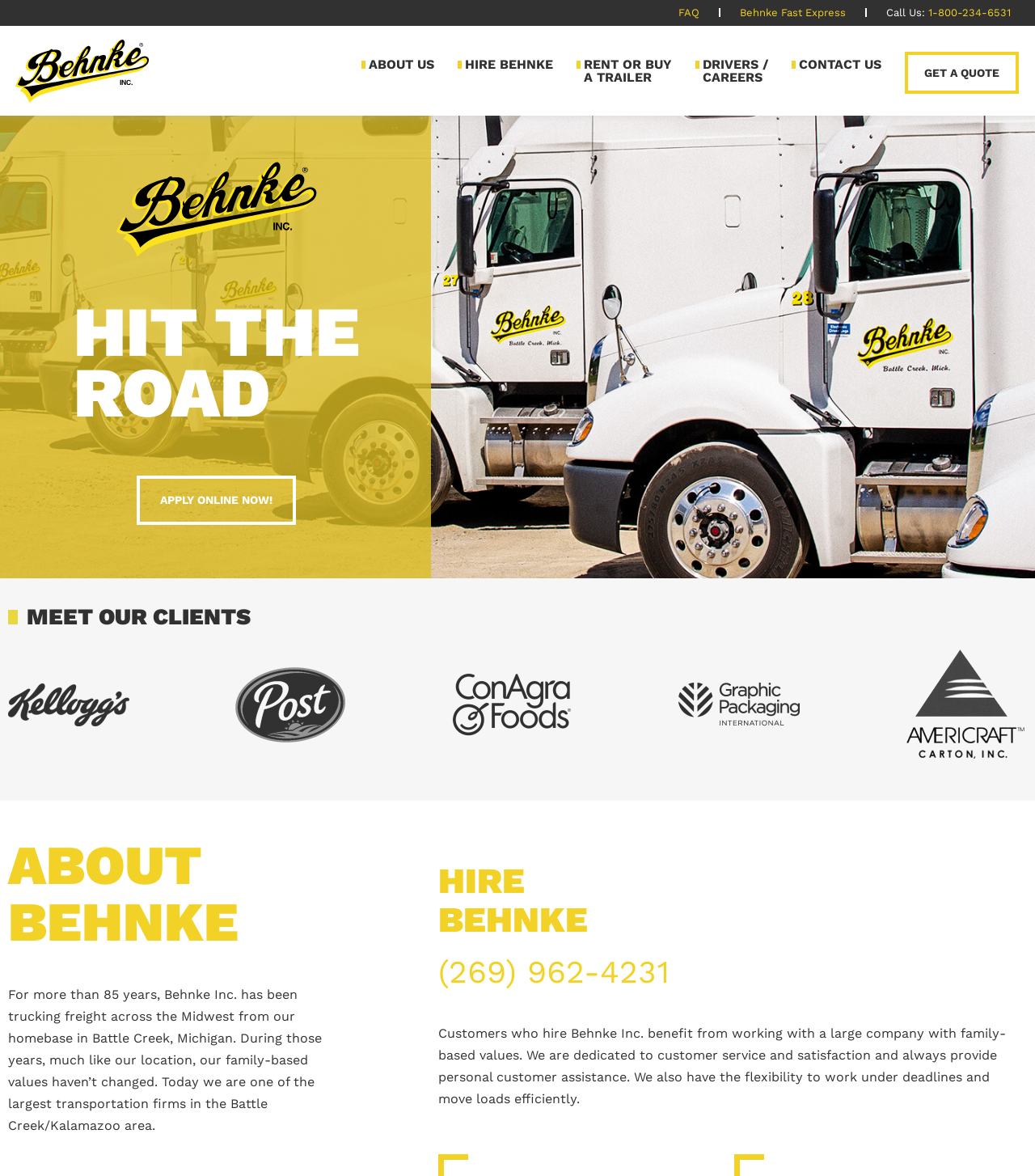What is the phone number to call?
Please answer the question with a detailed and comprehensive explanation.

I found this information by looking at the link element that says '(269) 962-4231' and is located near the 'HIRE BEHNKE' heading.